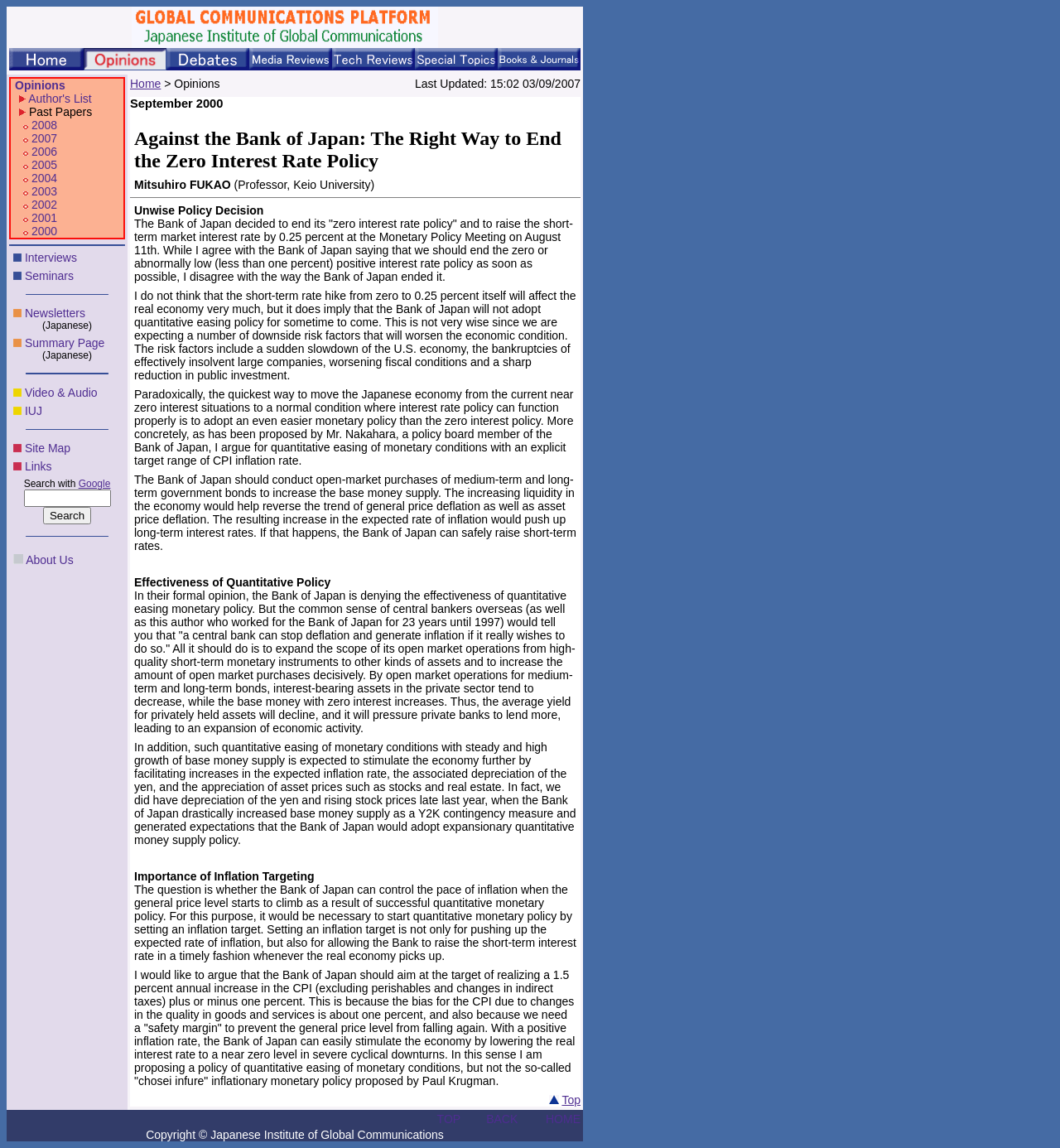Please specify the bounding box coordinates of the area that should be clicked to accomplish the following instruction: "browse seminars". The coordinates should consist of four float numbers between 0 and 1, i.e., [left, top, right, bottom].

[0.023, 0.234, 0.07, 0.246]